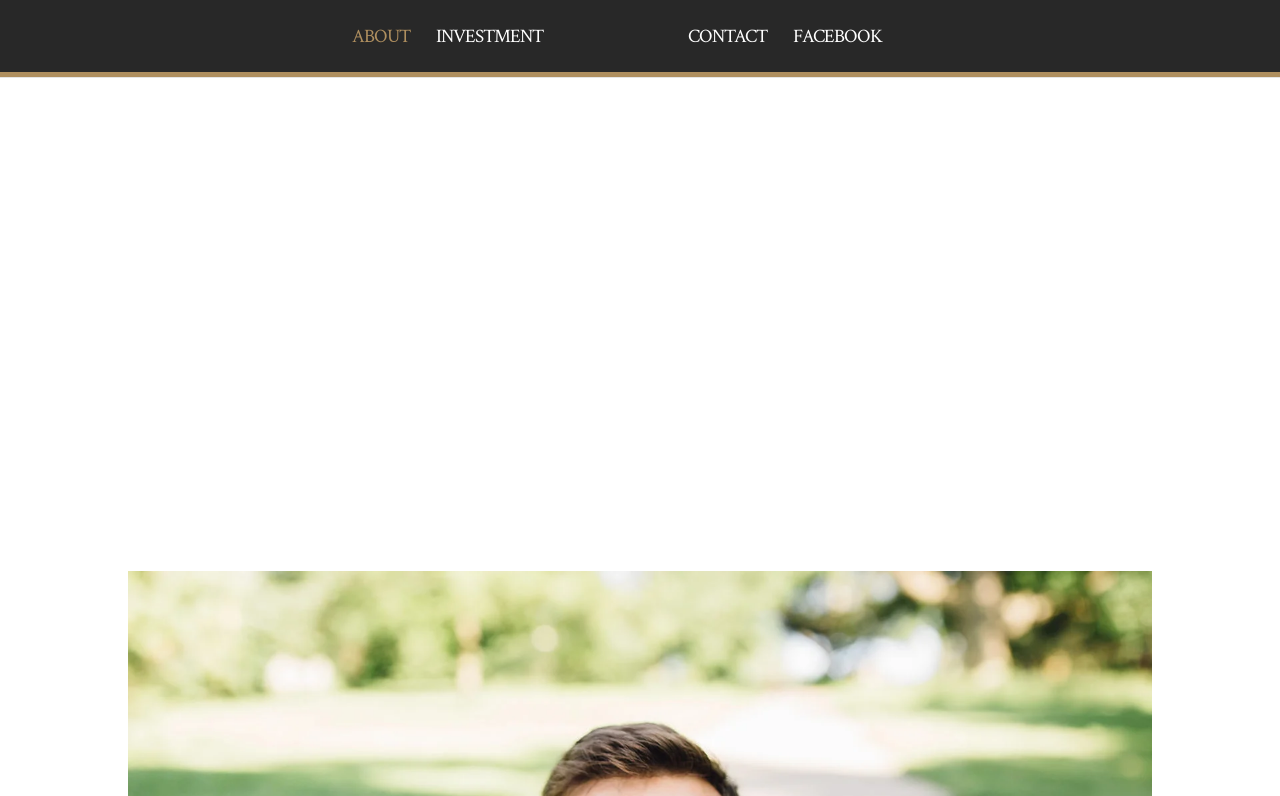Answer succinctly with a single word or phrase:
What is the photographer's name?

Benjamin Gruwell